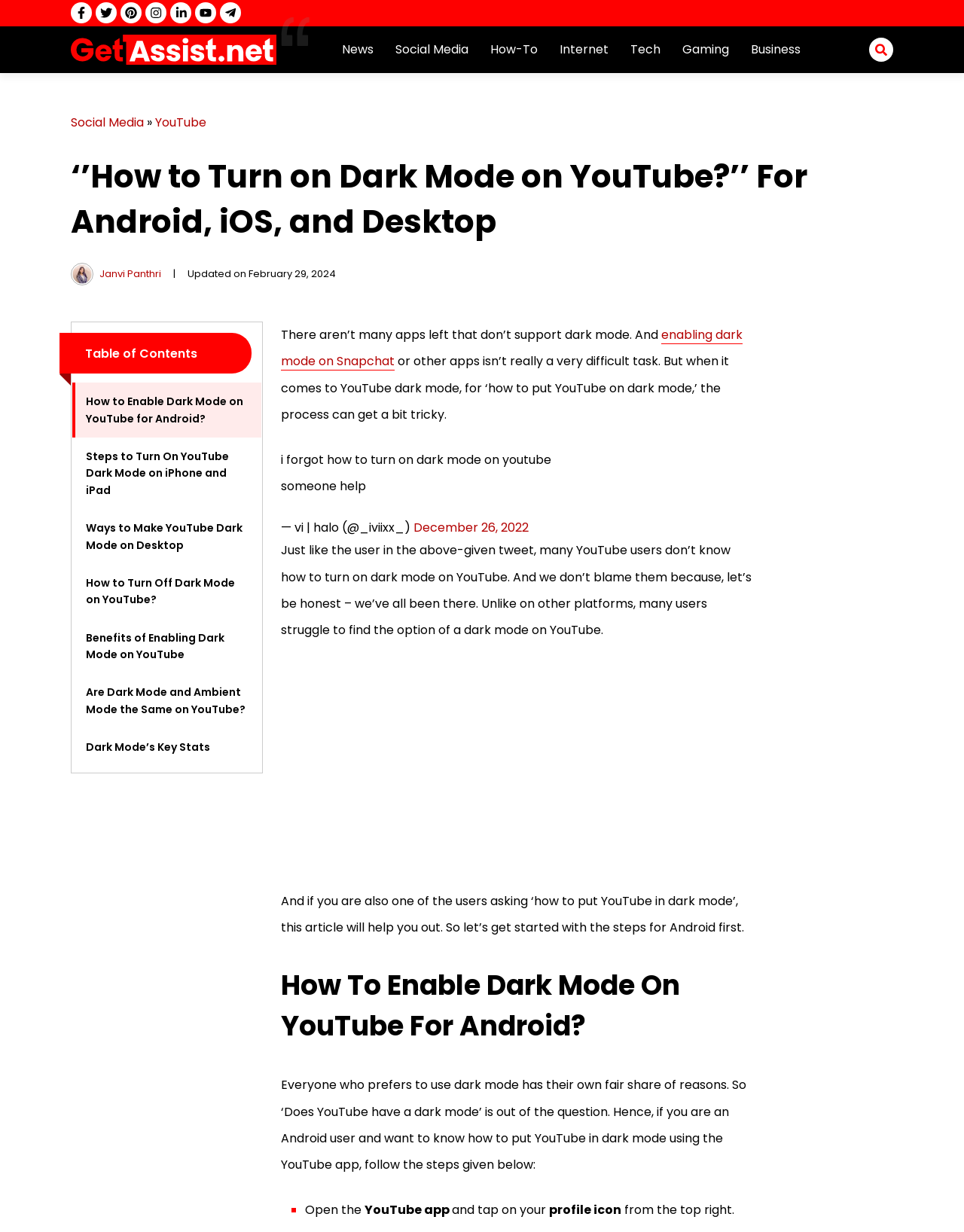Respond to the question below with a single word or phrase:
How many links are there in the 'Table of Contents' section?

7